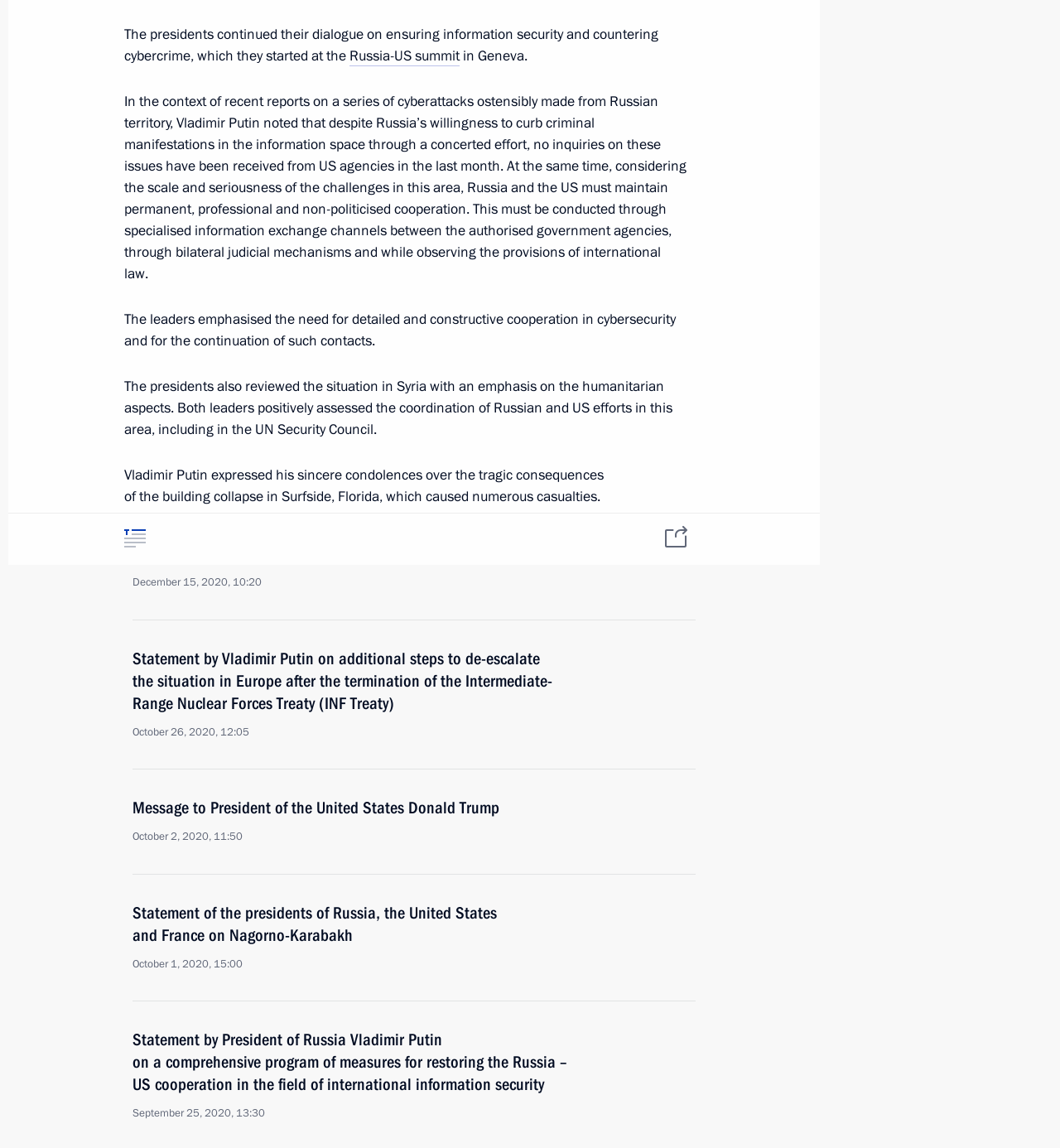What is the copyright license of the website's content?
Refer to the image and answer the question using a single word or phrase.

Creative Commons Attribution 4.0 International